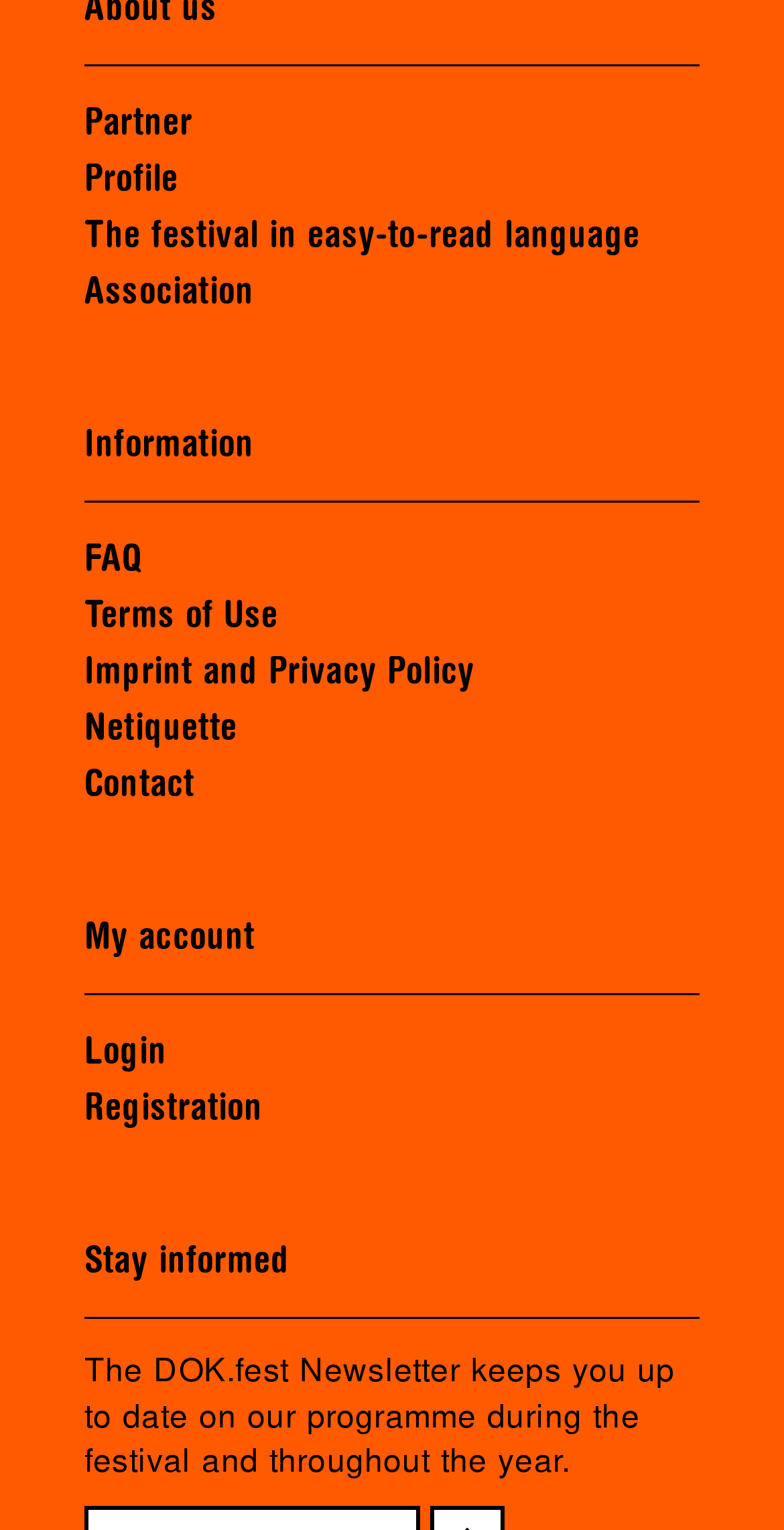Respond to the question with just a single word or phrase: 
What is the last element on the webpage?

Registration